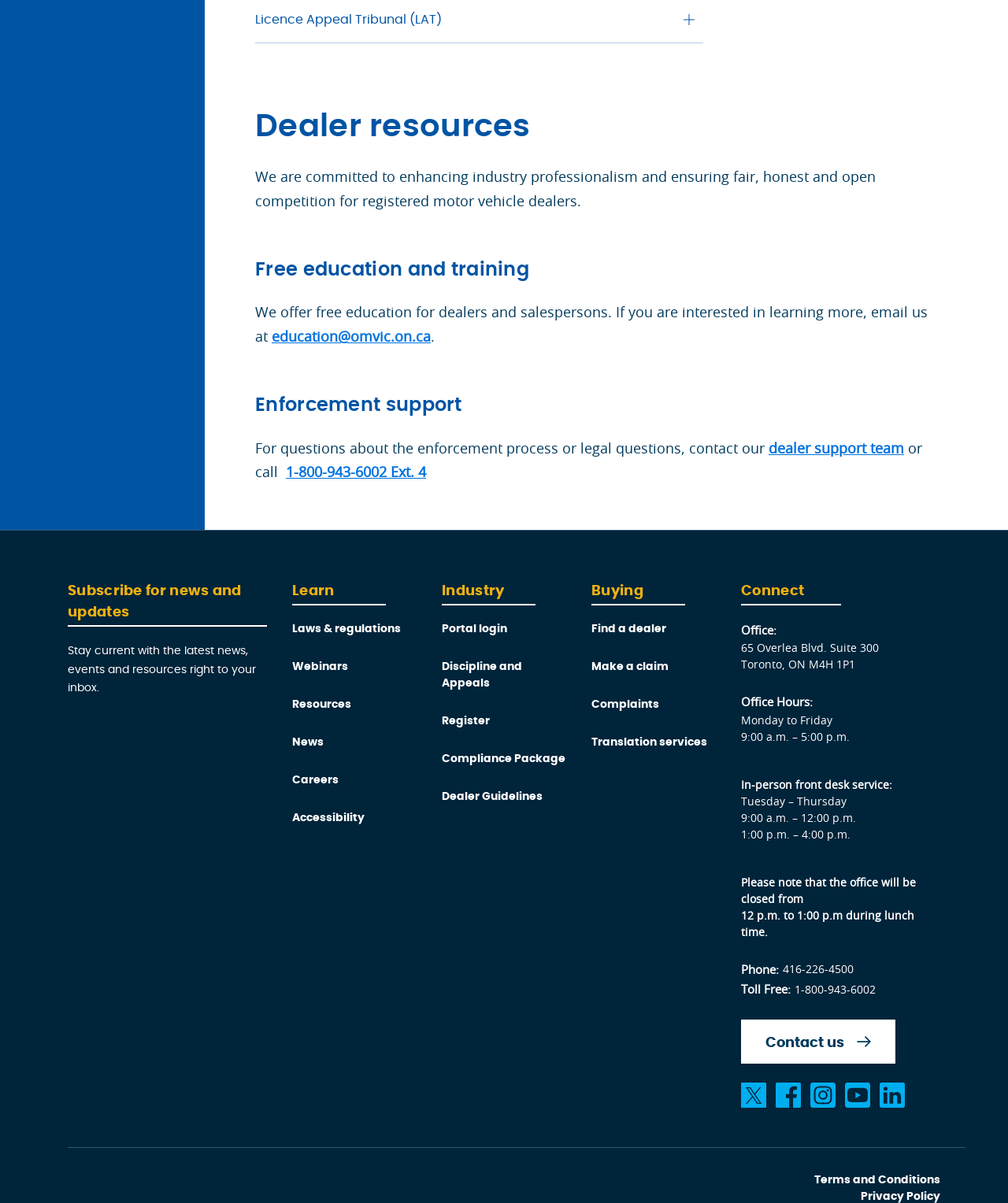Please identify the bounding box coordinates of the clickable element to fulfill the following instruction: "Sign in". The coordinates should be four float numbers between 0 and 1, i.e., [left, top, right, bottom].

None